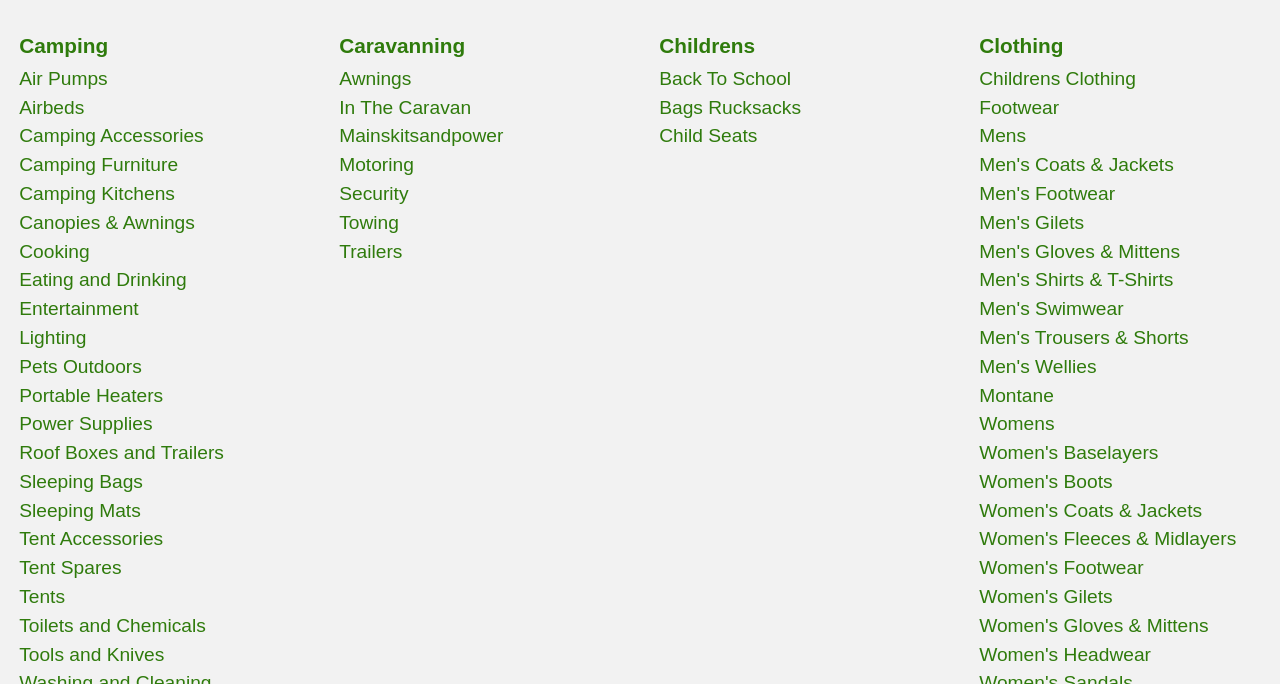How many links are there under 'Childrens'?
Look at the screenshot and provide an in-depth answer.

Under the 'Childrens' heading, there are 4 links, including 'Back To School', 'Bags Rucksacks', 'Child Seats', and so on, which suggests that there are 4 links under 'Childrens'.